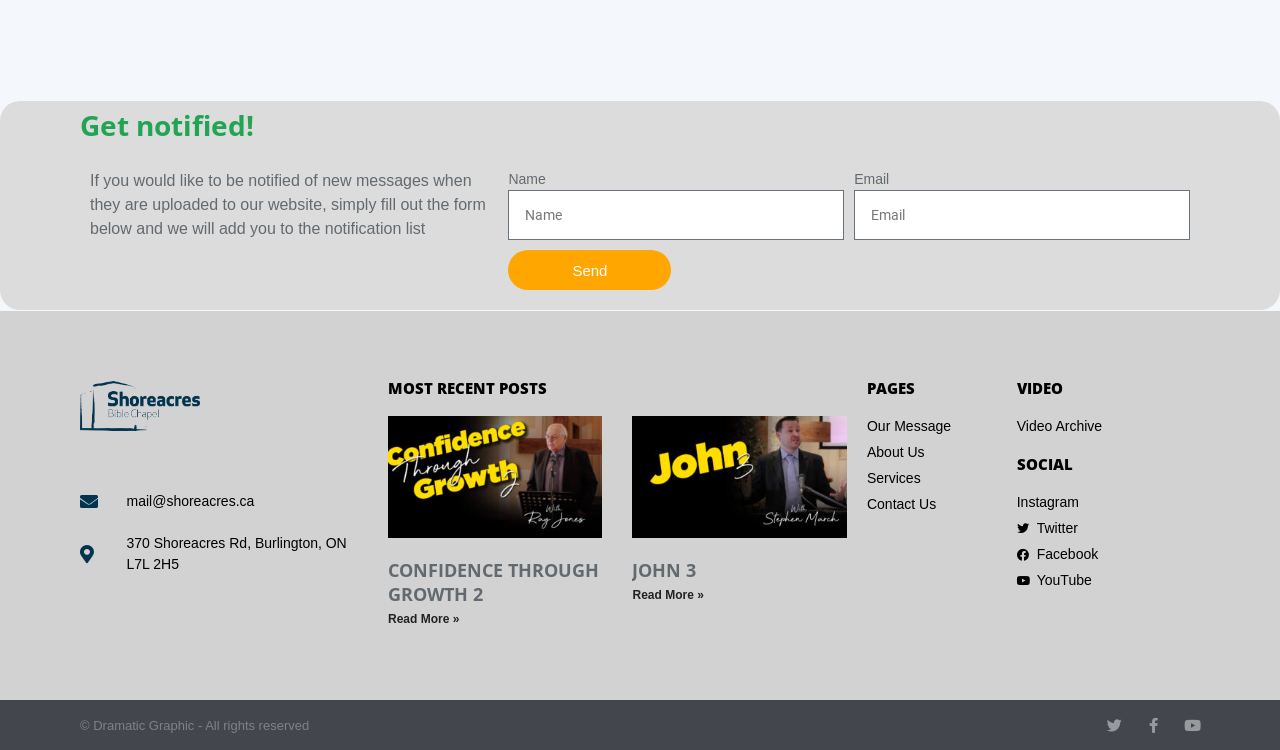Based on the element description parent_node: CONFIDENCE THROUGH GROWTH 2, identify the bounding box of the UI element in the given webpage screenshot. The coordinates should be in the format (top-left x, top-left y, bottom-right x, bottom-right y) and must be between 0 and 1.

[0.303, 0.555, 0.471, 0.718]